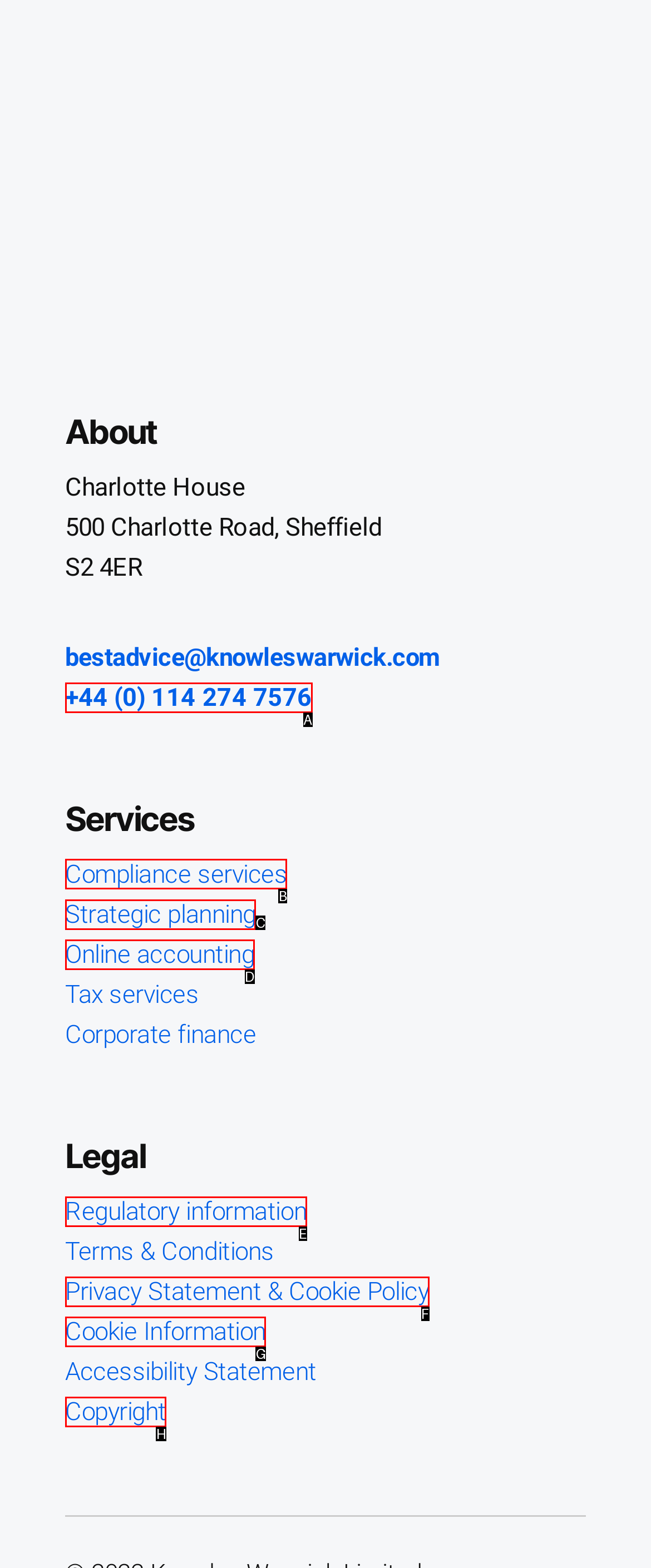Choose the letter of the option that needs to be clicked to perform the task: Learn about Compliance services. Answer with the letter.

B